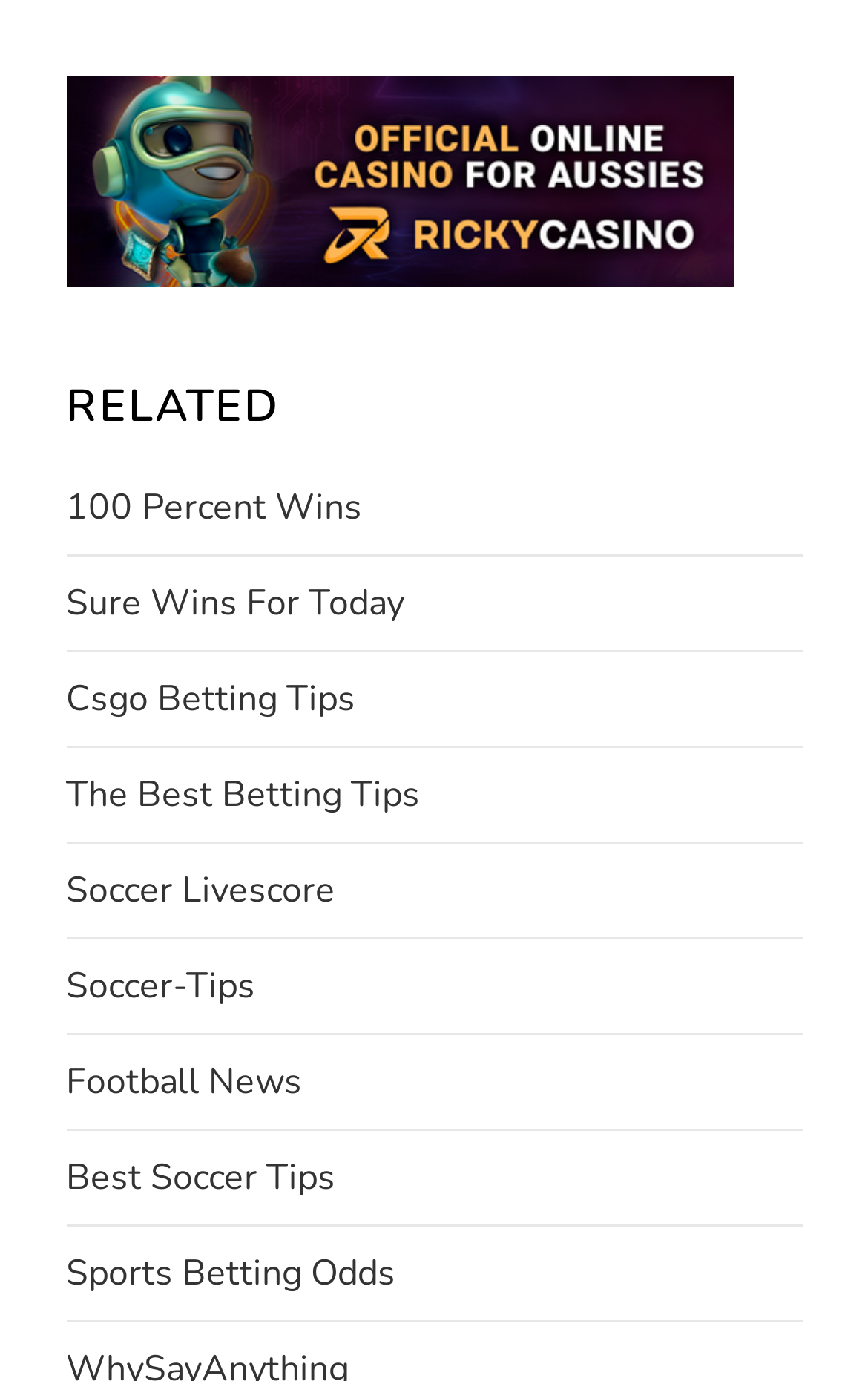Could you find the bounding box coordinates of the clickable area to complete this instruction: "check out Csgo Betting Tips"?

[0.076, 0.483, 0.409, 0.528]